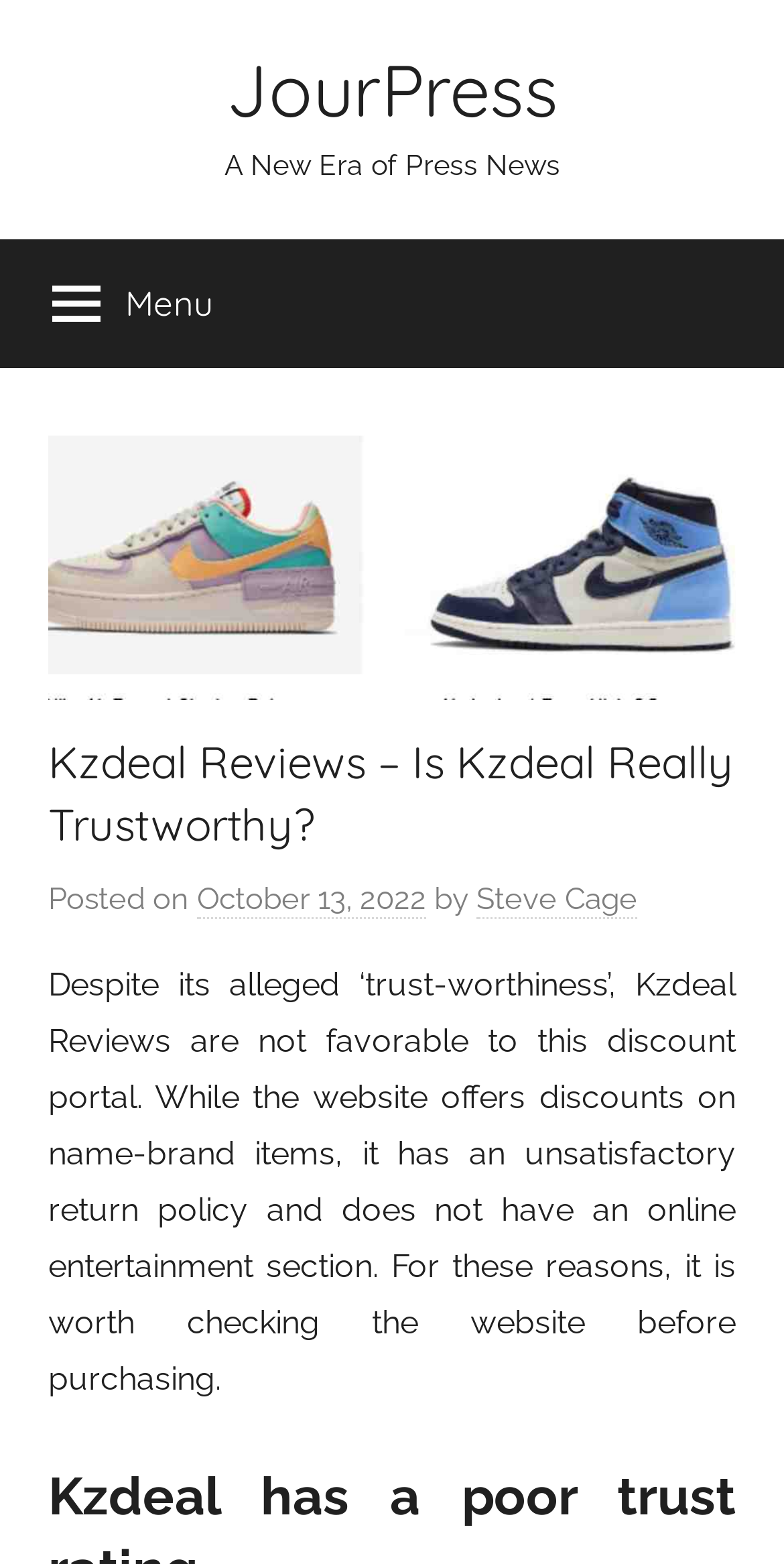Create an in-depth description of the webpage, covering main sections.

The webpage is about Kzdeal Reviews, a new online shopping platform that sells footwear and clothing. At the top left of the page, there is a link to "JourPress" and a static text "A New Era of Press News" next to it. Below these elements, there is a button labeled "Menu" that expands to reveal a primary menu.

On the right side of the page, there is an image with the text "Kzdeal Reviews" on it, which is likely the logo of the website. Below the image, there is a header section that contains the title "Kzdeal Reviews – Is Kzdeal Really Trustworthy?" in a large font size. The title is followed by the posting date "October 13, 2022" and the author's name "Steve Cage".

The main content of the page is a paragraph of text that summarizes the Kzdeal Reviews, stating that despite its alleged trustworthiness, the reviews are not favorable due to the website's unsatisfactory return policy and lack of an online entertainment section. The text suggests that it is worth checking the website before making a purchase.